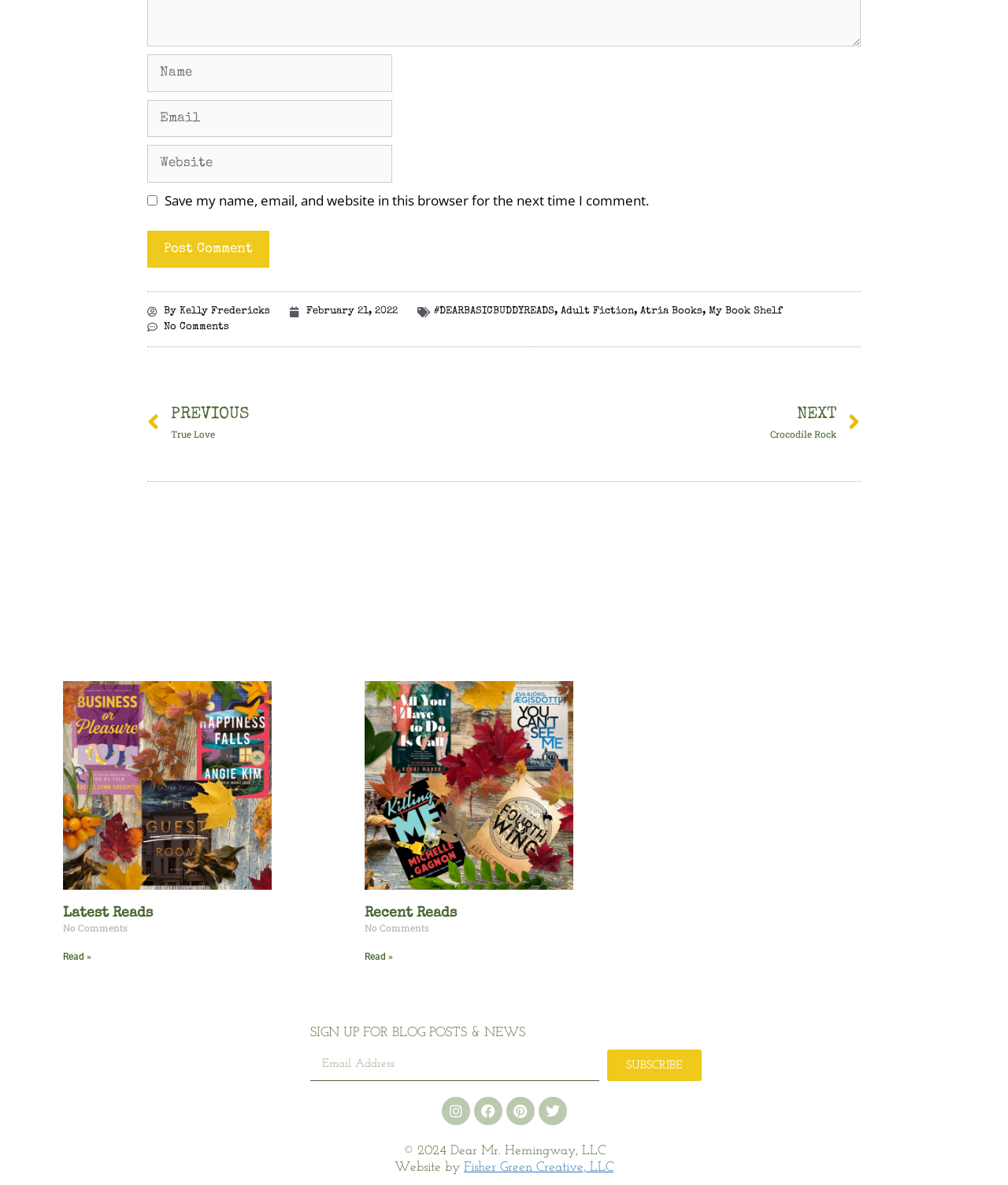Find the bounding box coordinates of the clickable region needed to perform the following instruction: "Post a comment". The coordinates should be provided as four float numbers between 0 and 1, i.e., [left, top, right, bottom].

[0.146, 0.195, 0.267, 0.226]